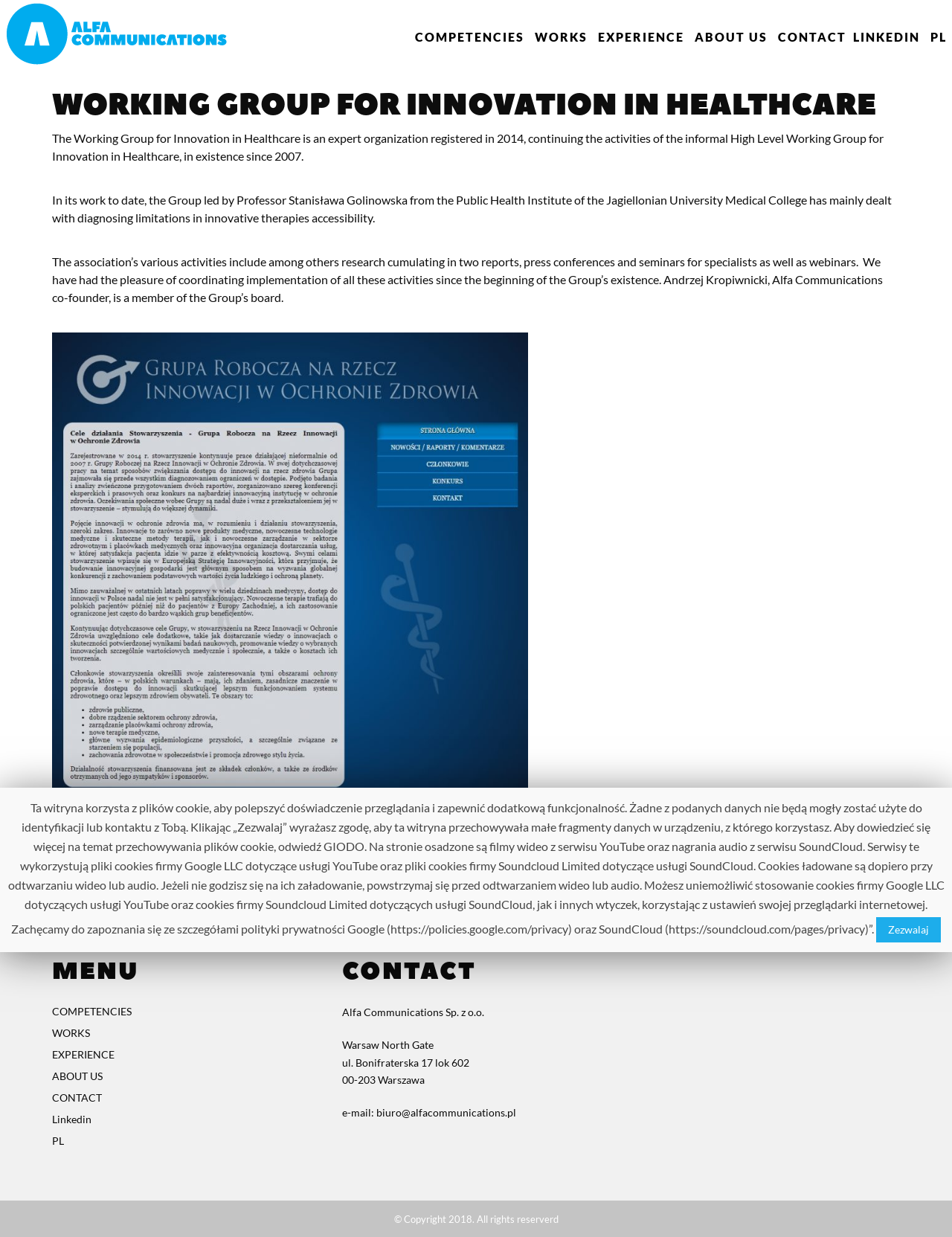Locate the bounding box coordinates of the element that should be clicked to execute the following instruction: "Click the ABOUT US link".

[0.726, 0.015, 0.81, 0.045]